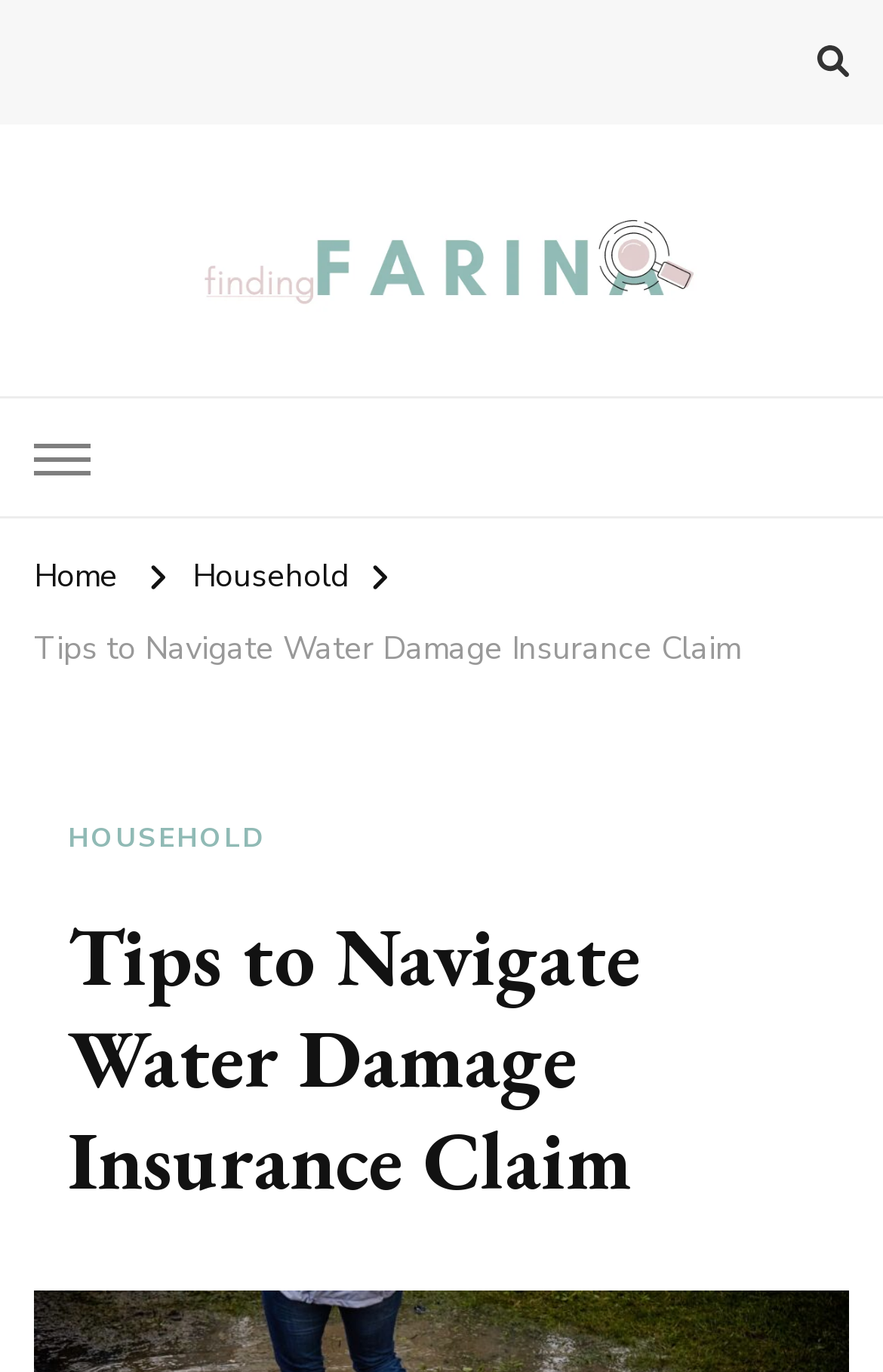What is the name of the website?
Look at the image and respond with a single word or a short phrase.

Finding Farina